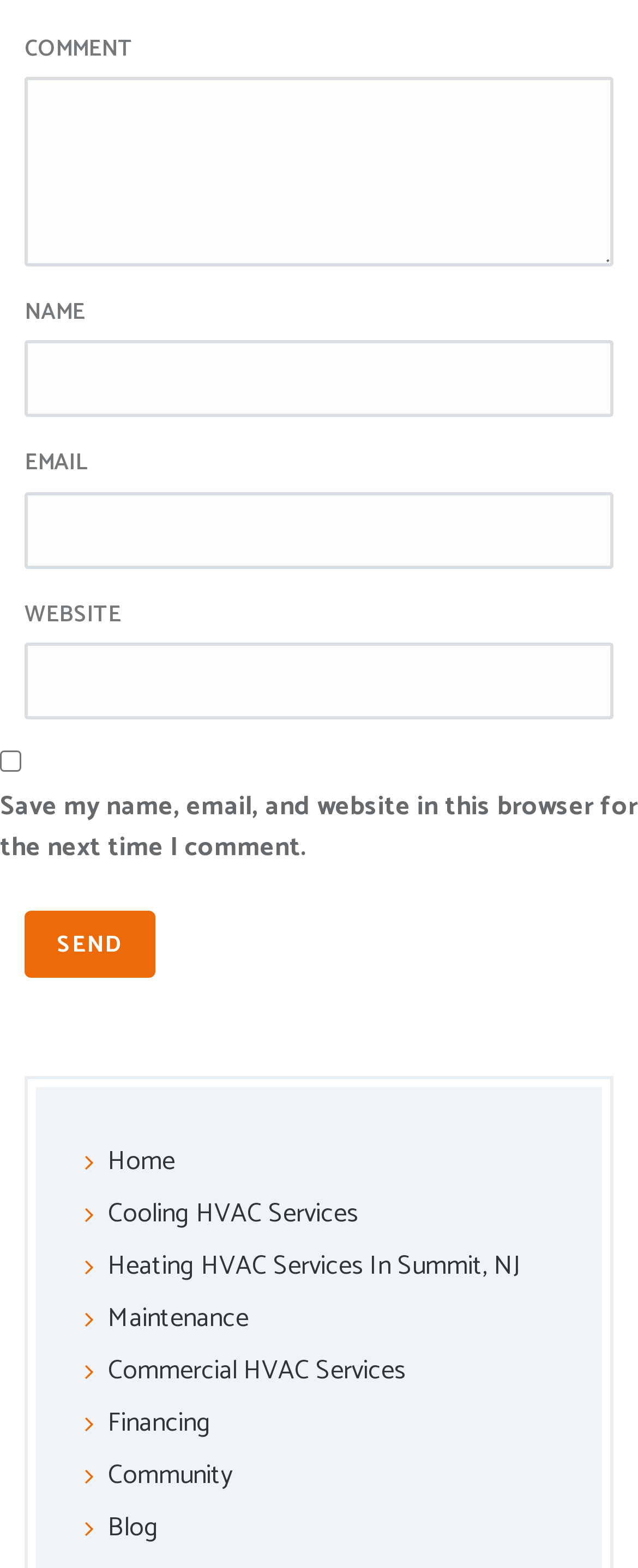What is the purpose of the checkbox?
Answer the question with detailed information derived from the image.

The checkbox is located below the comment text box and has a label 'Save my name, email, and website in this browser for the next time I comment.' This suggests that its purpose is to save the commenter's information for future comments.